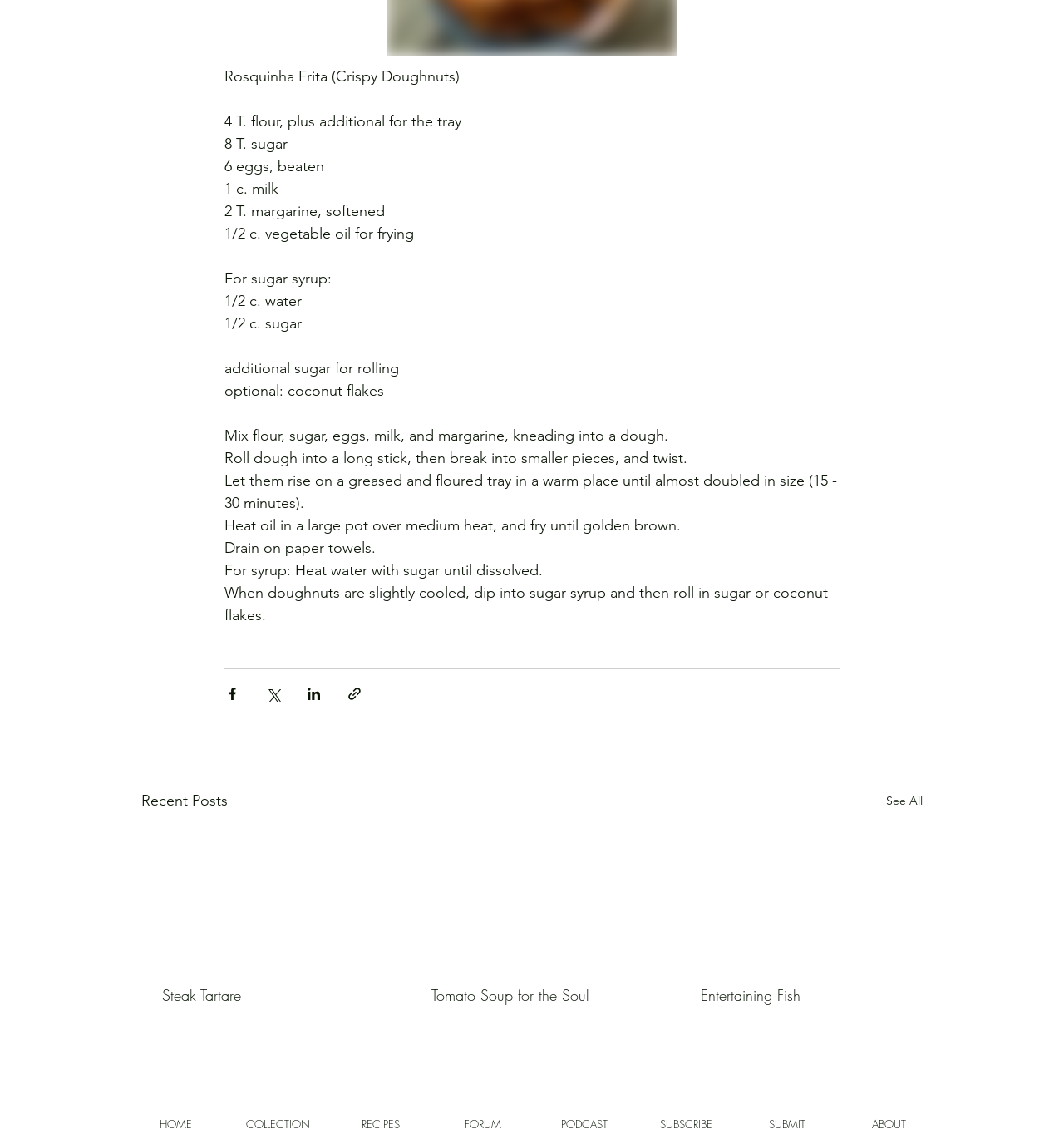How many eggs are needed for the recipe?
Please give a detailed and thorough answer to the question, covering all relevant points.

The ingredient list mentions '6 eggs, beaten' as one of the required ingredients for the recipe.